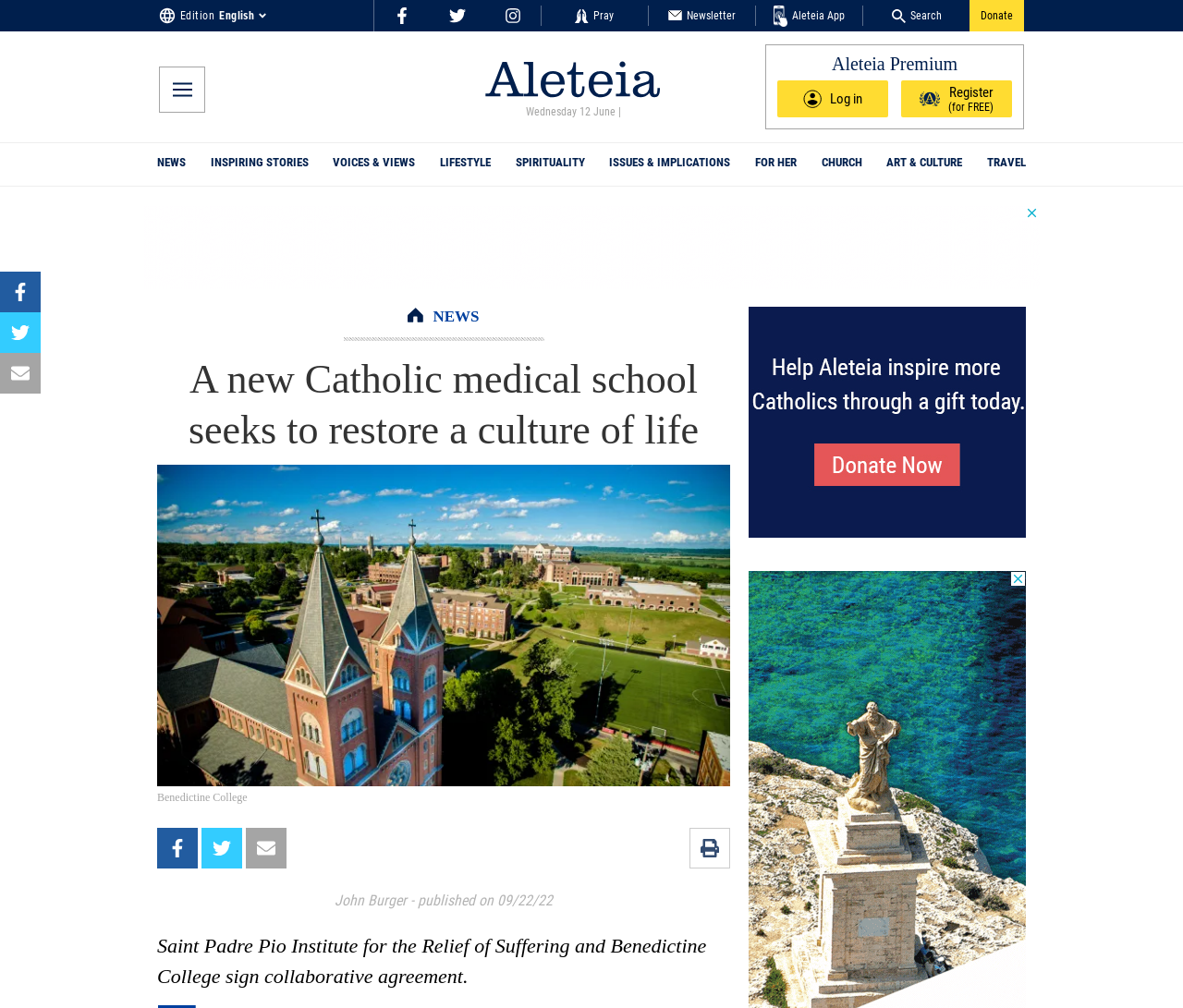Please identify the bounding box coordinates of the clickable area that will allow you to execute the instruction: "Read about DORSIA HOME LIMITED".

None